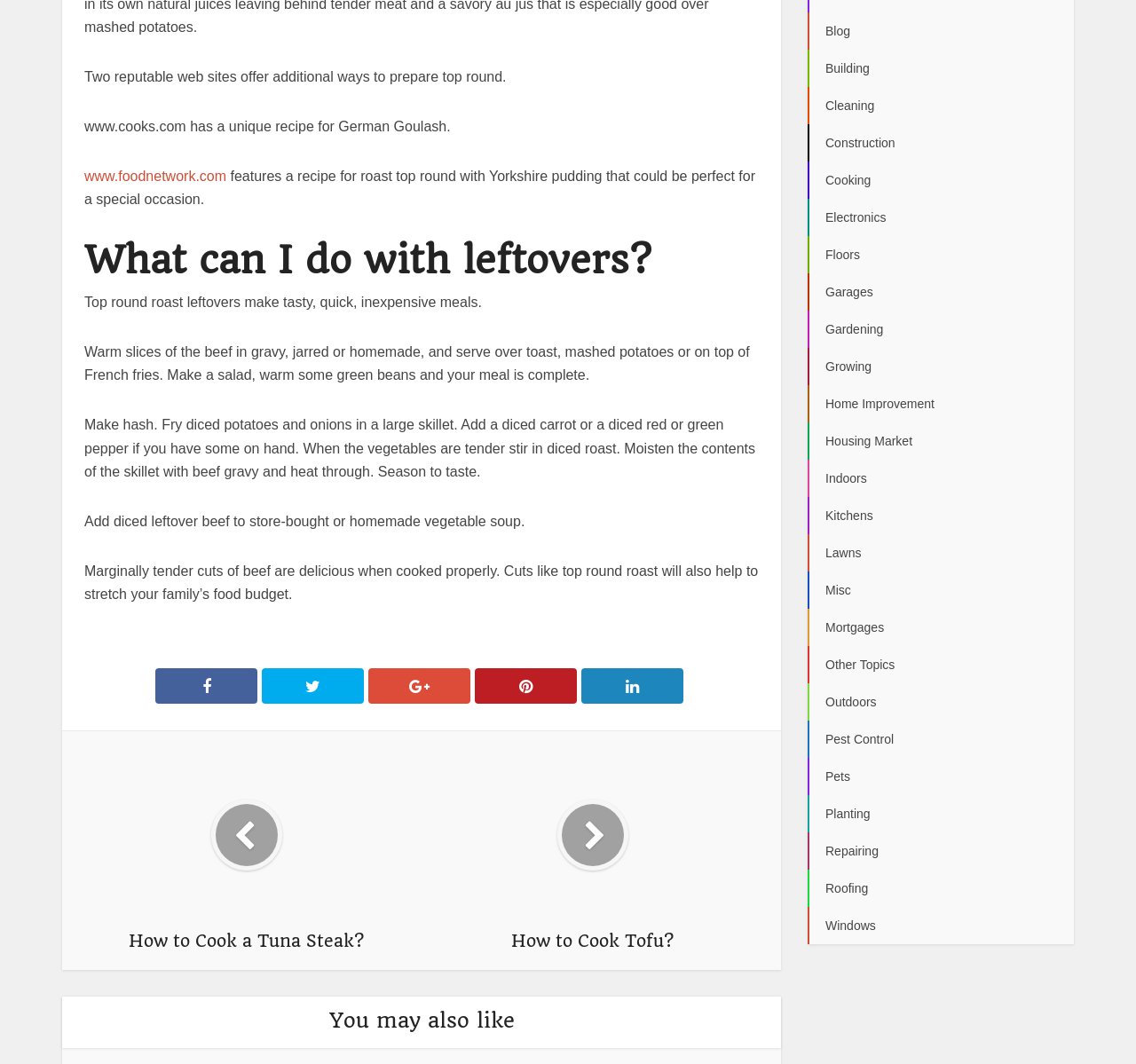Please respond to the question using a single word or phrase:
What is the purpose of the links at the bottom of the page?

To explore other topics